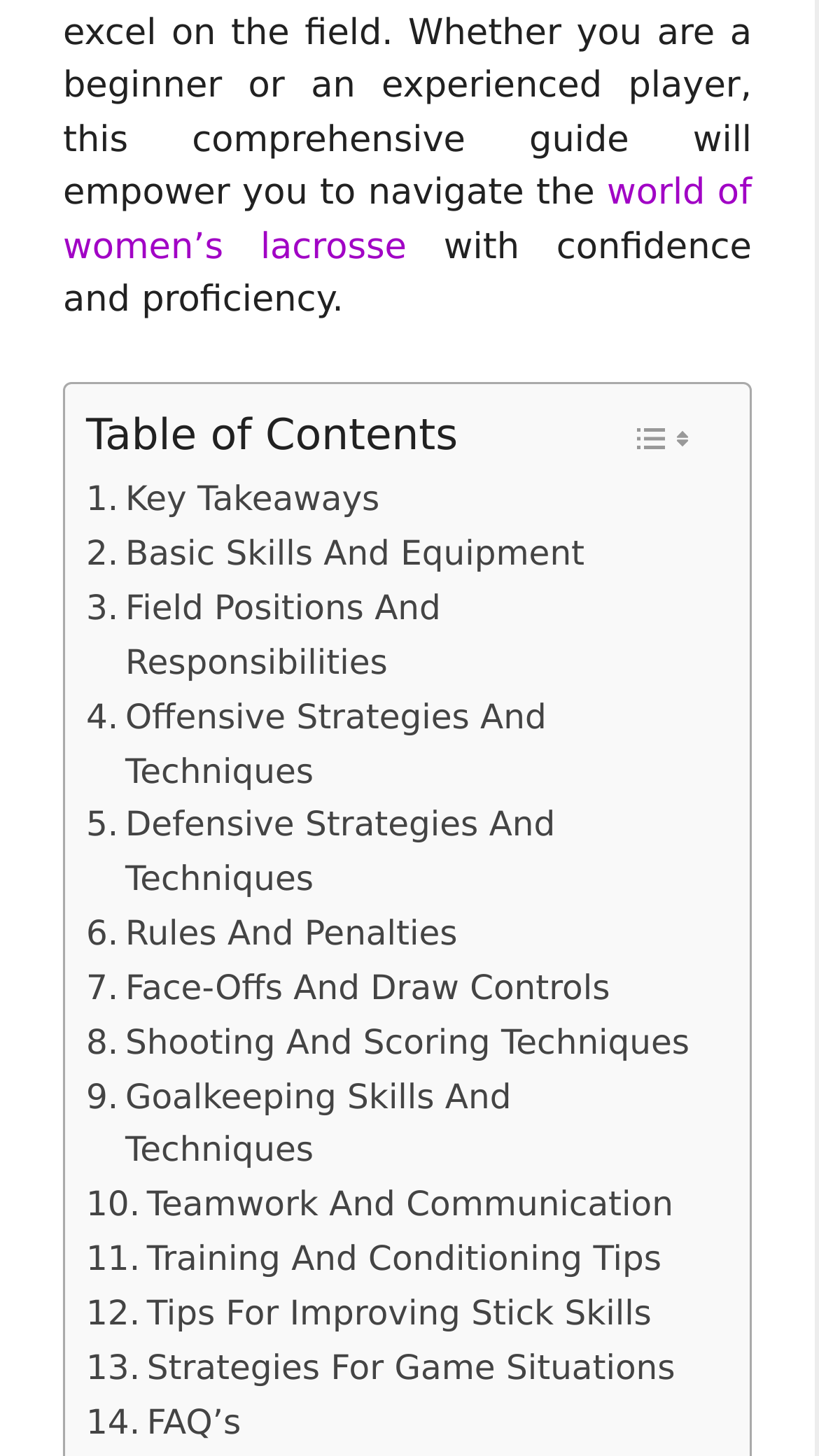Please locate the bounding box coordinates of the element that should be clicked to achieve the given instruction: "Learn about 'Basic Skills And Equipment'".

[0.105, 0.362, 0.714, 0.399]